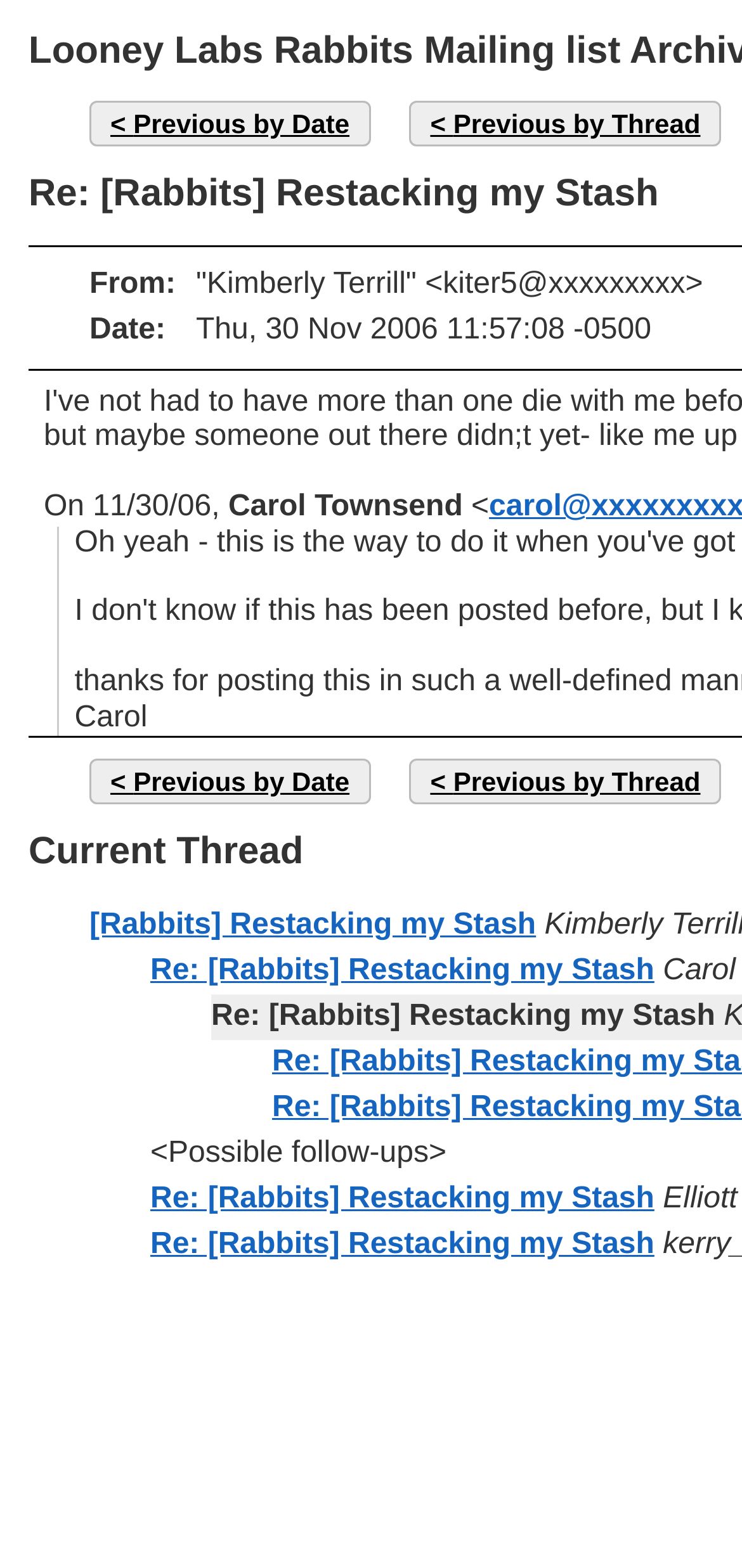Reply to the question with a single word or phrase:
What is the subject of the message?

Re: [Rabbits] Restacking my Stash